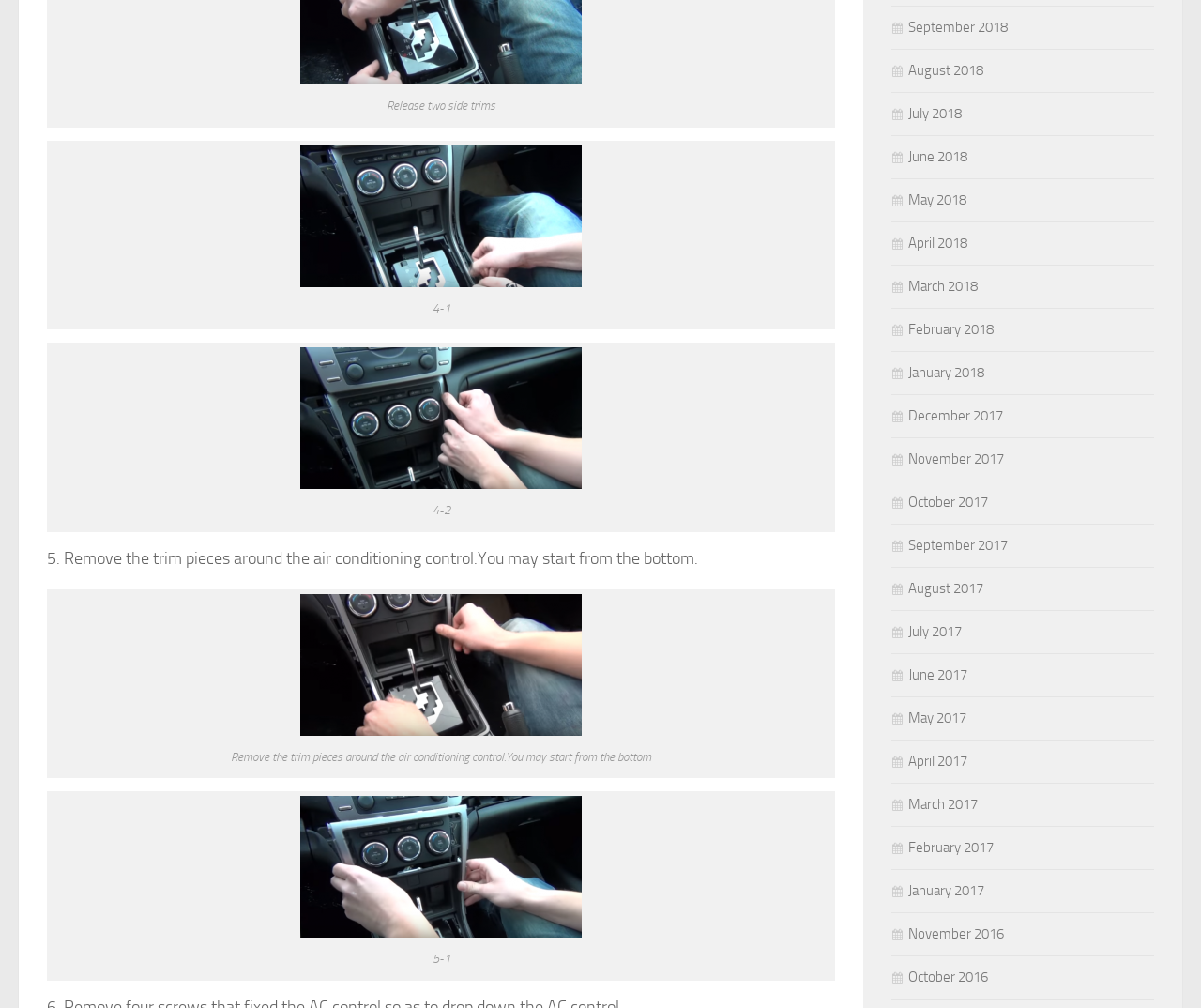Mark the bounding box of the element that matches the following description: "Lashes".

None